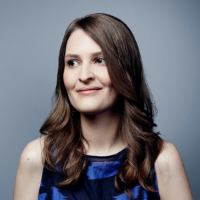Please analyze the image and provide a thorough answer to the question:
What is the color of Christina's top?

According to the caption, Christina is dressed in a stylish blue top, which suggests that the color of her top is blue.